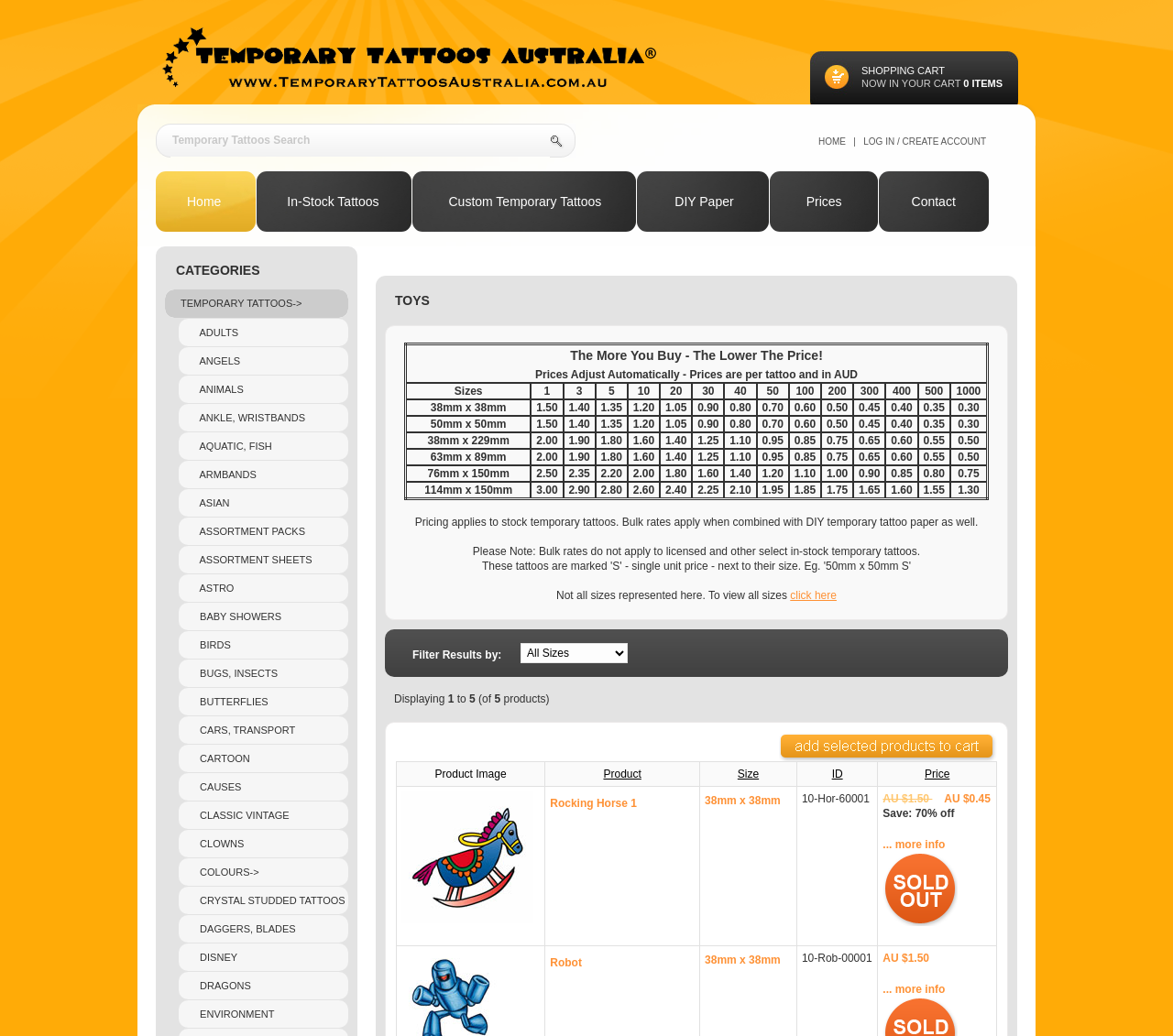Determine the coordinates of the bounding box that should be clicked to complete the instruction: "View shopping cart". The coordinates should be represented by four float numbers between 0 and 1: [left, top, right, bottom].

[0.734, 0.063, 0.805, 0.073]